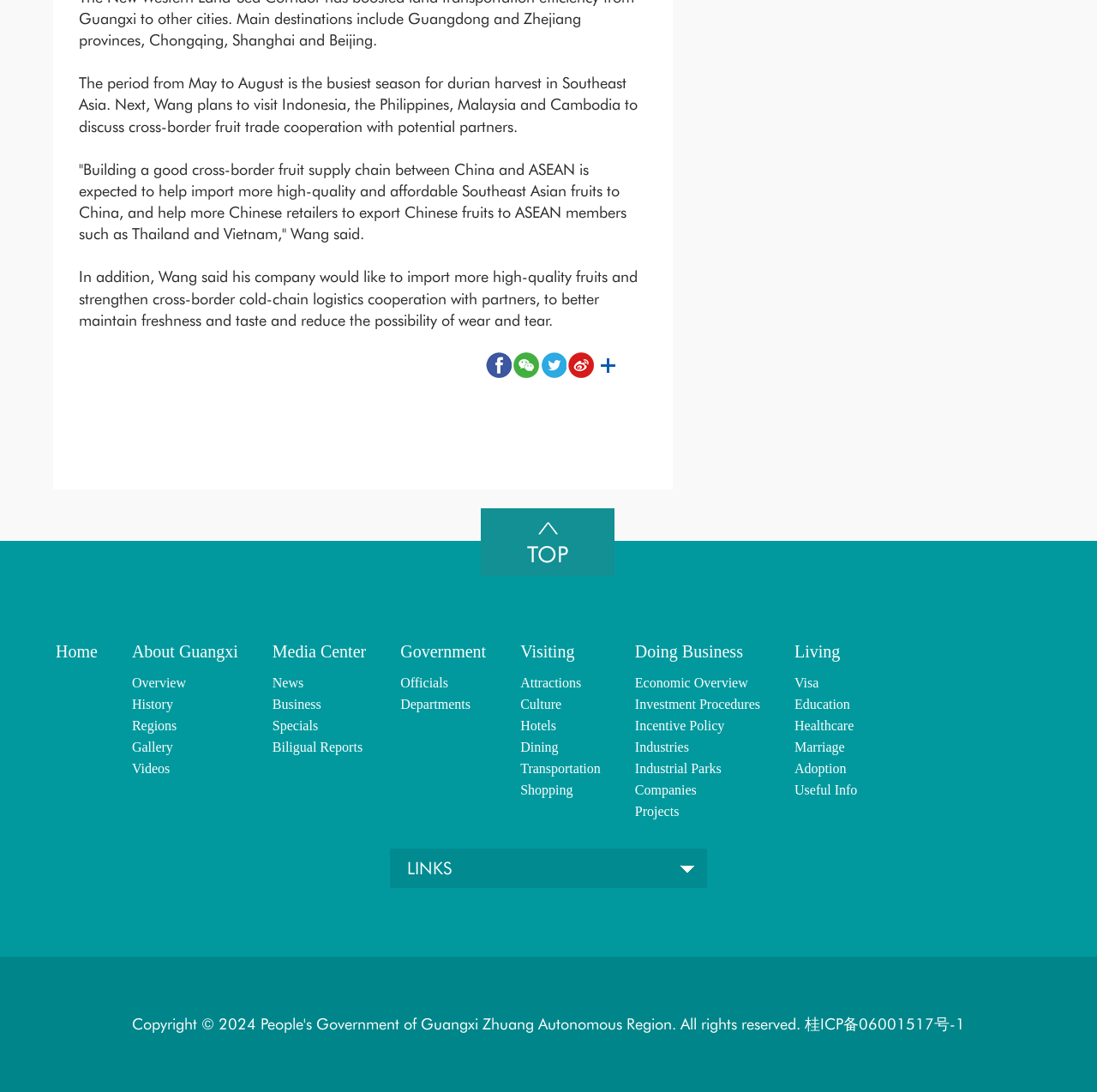Answer the question in one word or a short phrase:
What is Wang planning to do?

Visit Indonesia, Philippines, Malaysia, and Cambodia